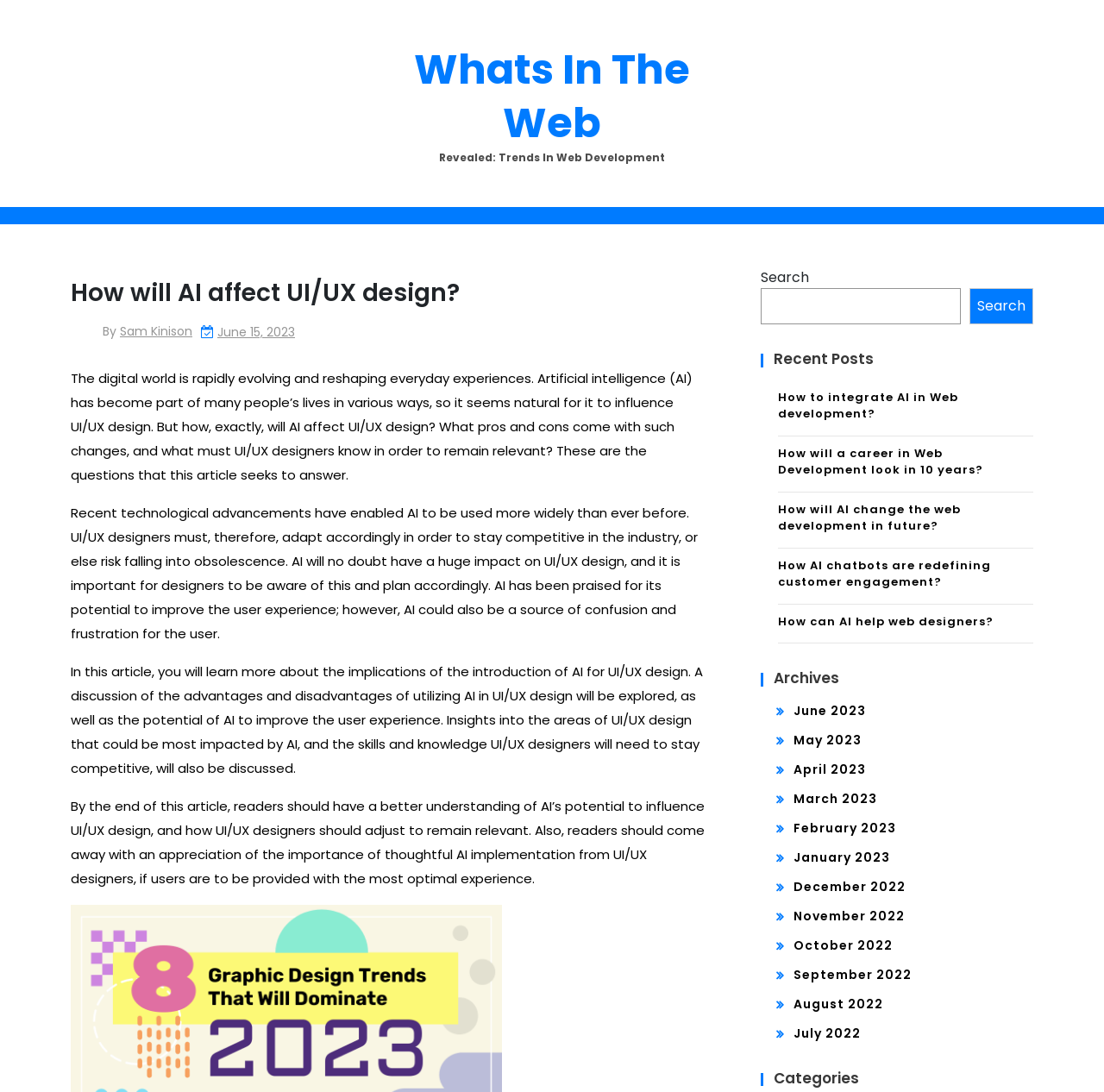When was the article published?
Please provide a single word or phrase answer based on the image.

June 15, 2023